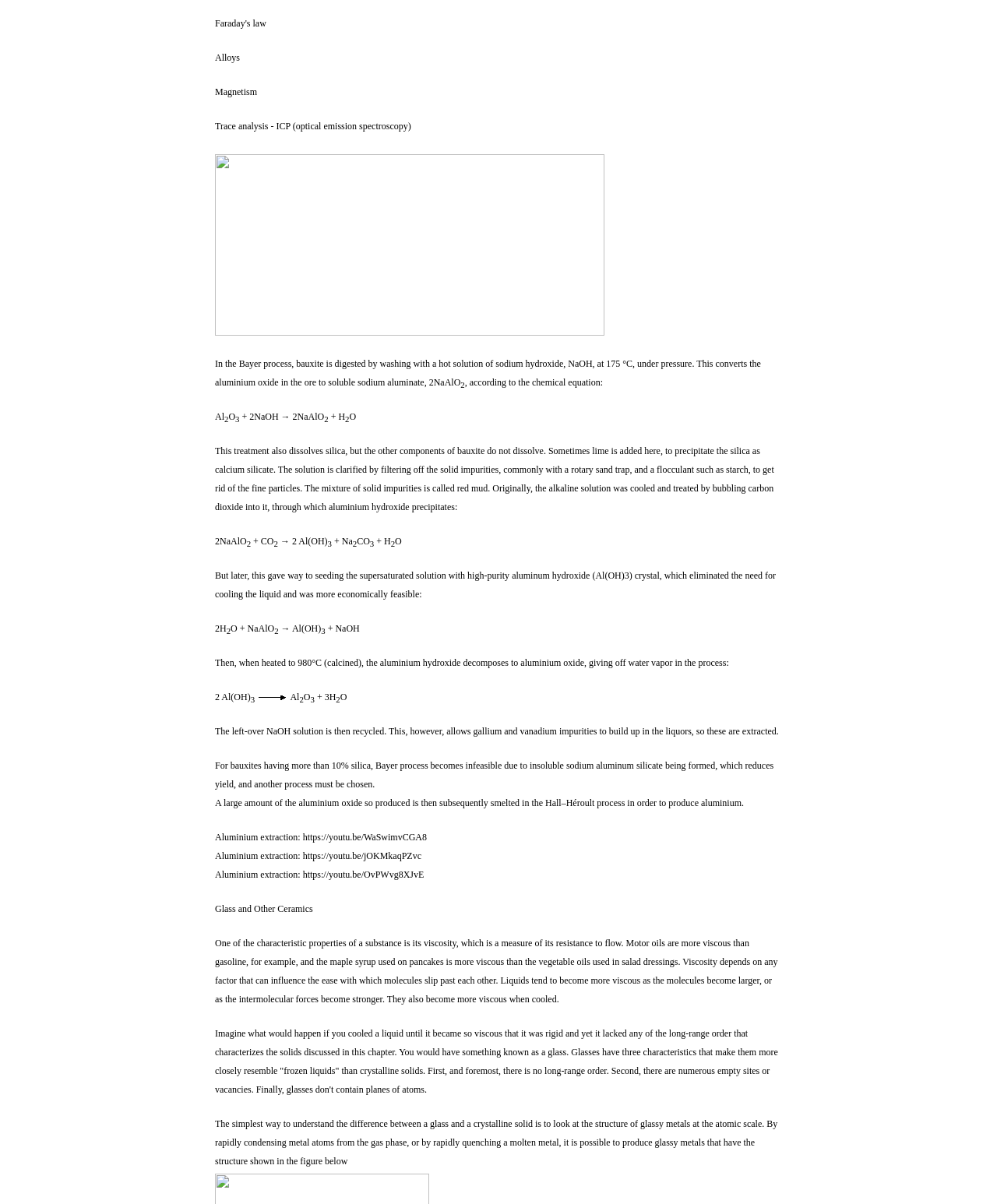Provide a short, one-word or phrase answer to the question below:
What is the chemical equation for the reaction of aluminium oxide with sodium hydroxide?

2Al + 2NaOH → 2NaAlO2 + H2O